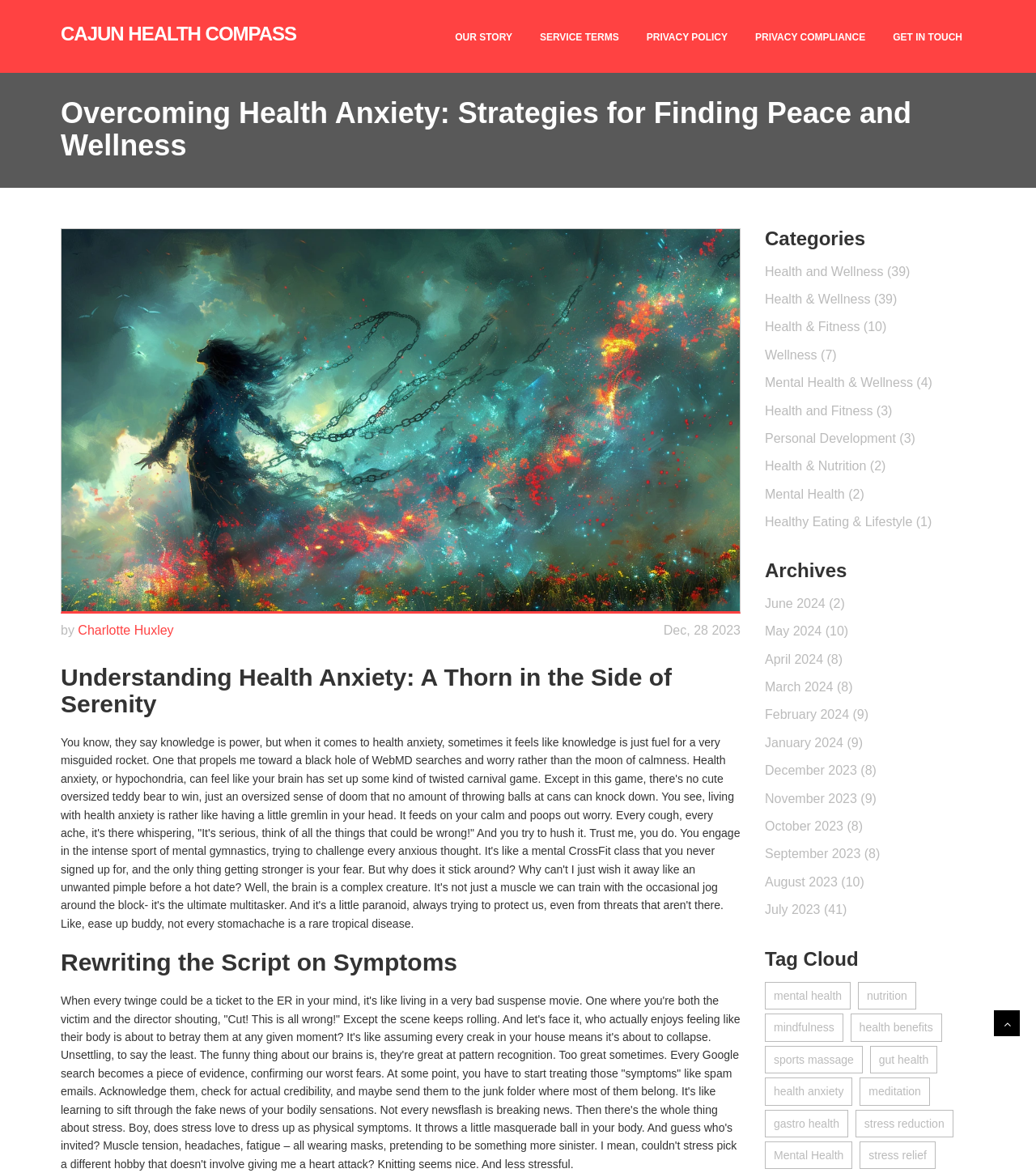Determine the bounding box coordinates of the section to be clicked to follow the instruction: "Explore the 'Health and Wellness' category". The coordinates should be given as four float numbers between 0 and 1, formatted as [left, top, right, bottom].

[0.738, 0.225, 0.878, 0.237]